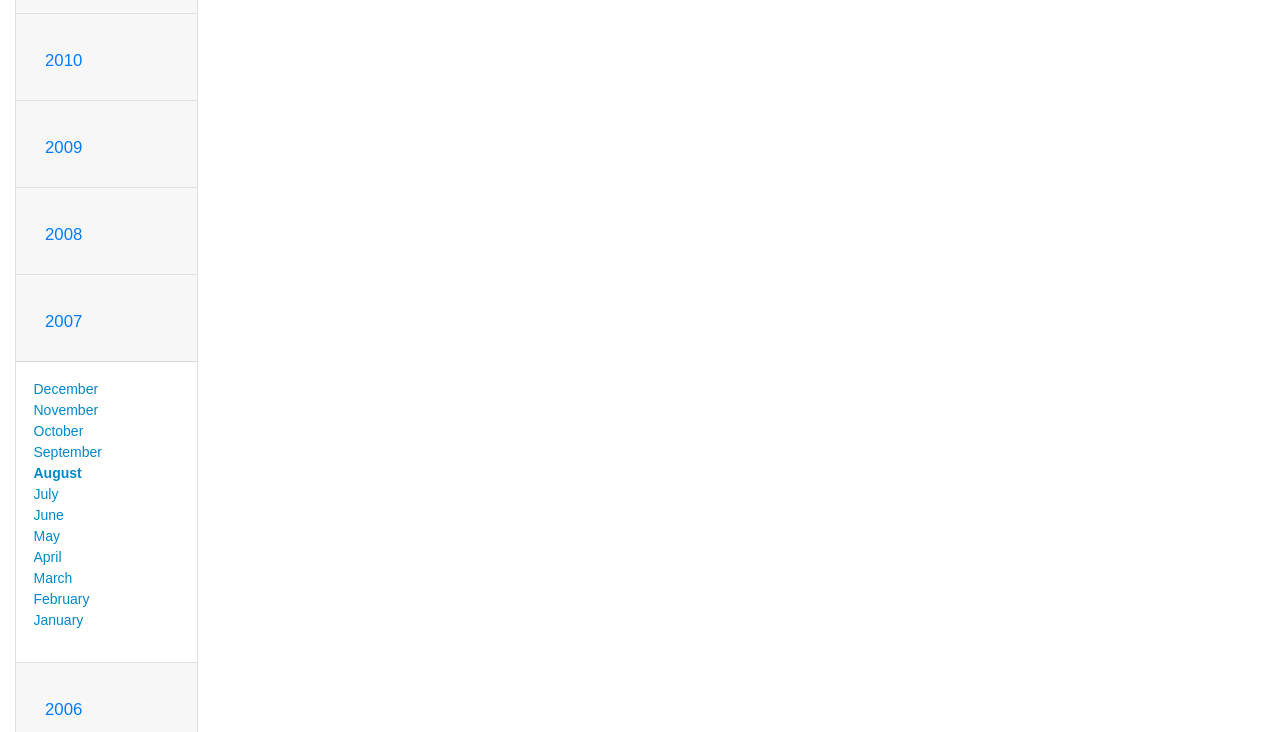Please identify the bounding box coordinates of the area I need to click to accomplish the following instruction: "View 2010".

[0.026, 0.057, 0.073, 0.108]